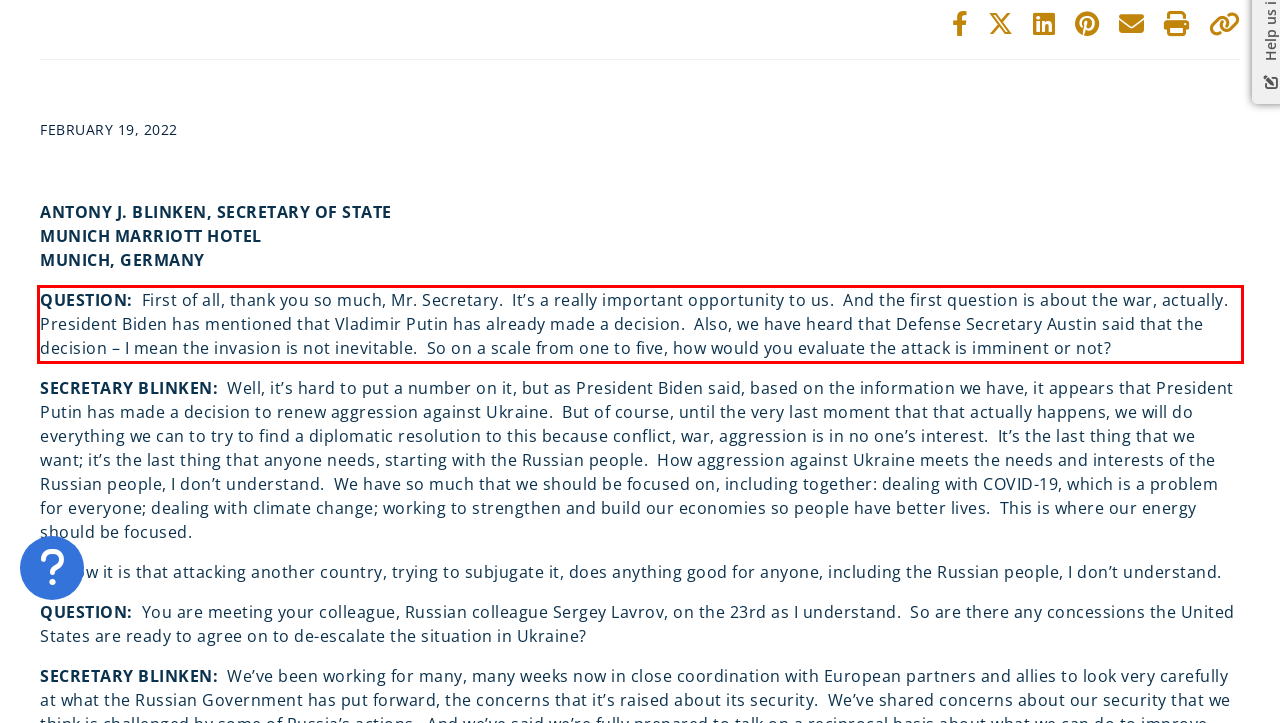Please examine the screenshot of the webpage and read the text present within the red rectangle bounding box.

QUESTION: First of all, thank you so much, Mr. Secretary. It’s a really important opportunity to us. And the first question is about the war, actually. President Biden has mentioned that Vladimir Putin has already made a decision. Also, we have heard that Defense Secretary Austin said that the decision – I mean the invasion is not inevitable. So on a scale from one to five, how would you evaluate the attack is imminent or not?